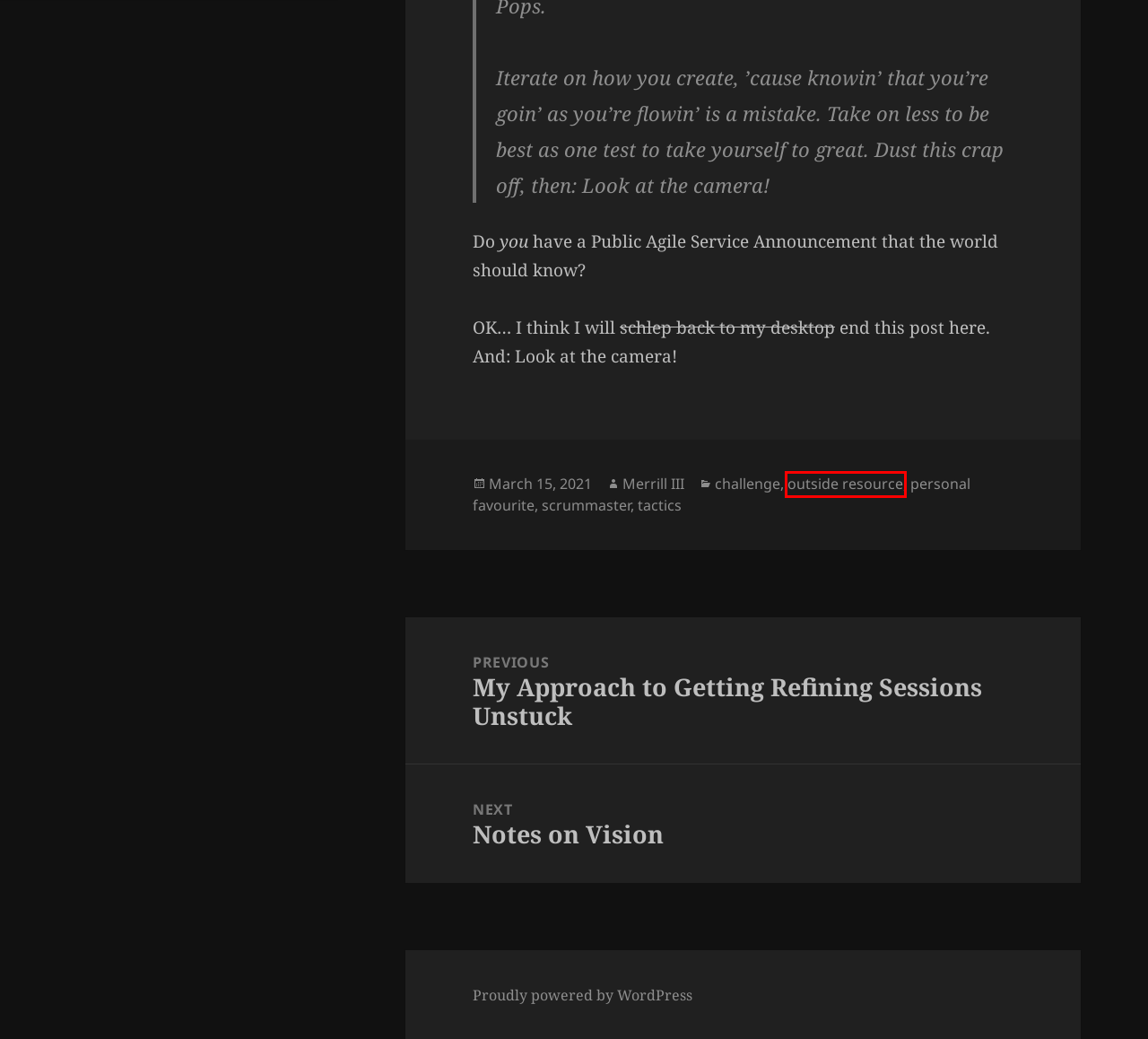Observe the webpage screenshot and focus on the red bounding box surrounding a UI element. Choose the most appropriate webpage description that corresponds to the new webpage after clicking the element in the bounding box. Here are the candidates:
A. personal favourite – ScrumOfOne
B. challenge – ScrumOfOne
C. My Approach to Getting Refining Sessions Unstuck – ScrumOfOne
D. tactics – ScrumOfOne
E. scrummaster – ScrumOfOne
F. Merrill III – ScrumOfOne
G. Notes on Vision – ScrumOfOne
H. outside resource – ScrumOfOne

H